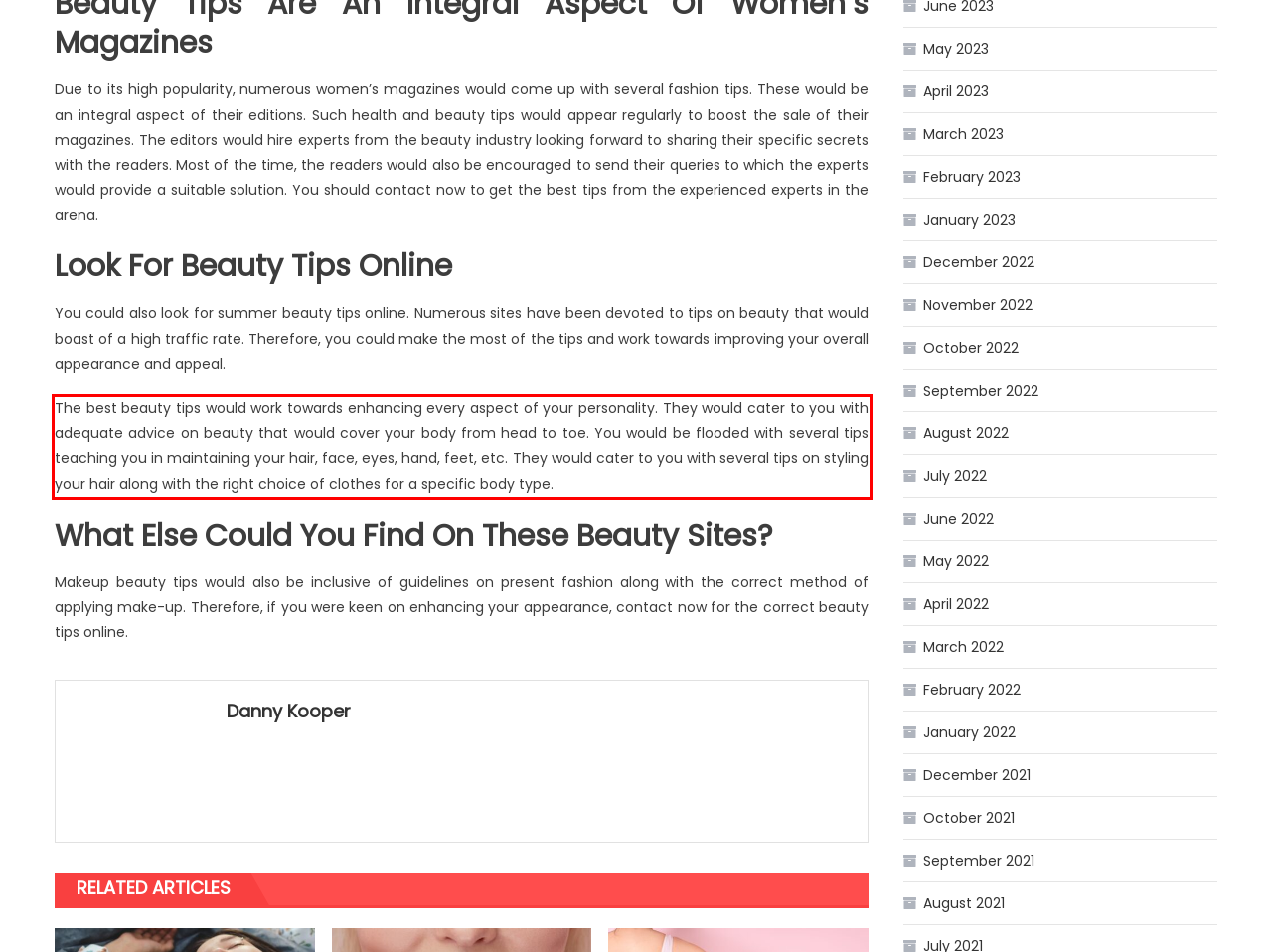Locate the red bounding box in the provided webpage screenshot and use OCR to determine the text content inside it.

The best beauty tips would work towards enhancing every aspect of your personality. They would cater to you with adequate advice on beauty that would cover your body from head to toe. You would be flooded with several tips teaching you in maintaining your hair, face, eyes, hand, feet, etc. They would cater to you with several tips on styling your hair along with the right choice of clothes for a specific body type.